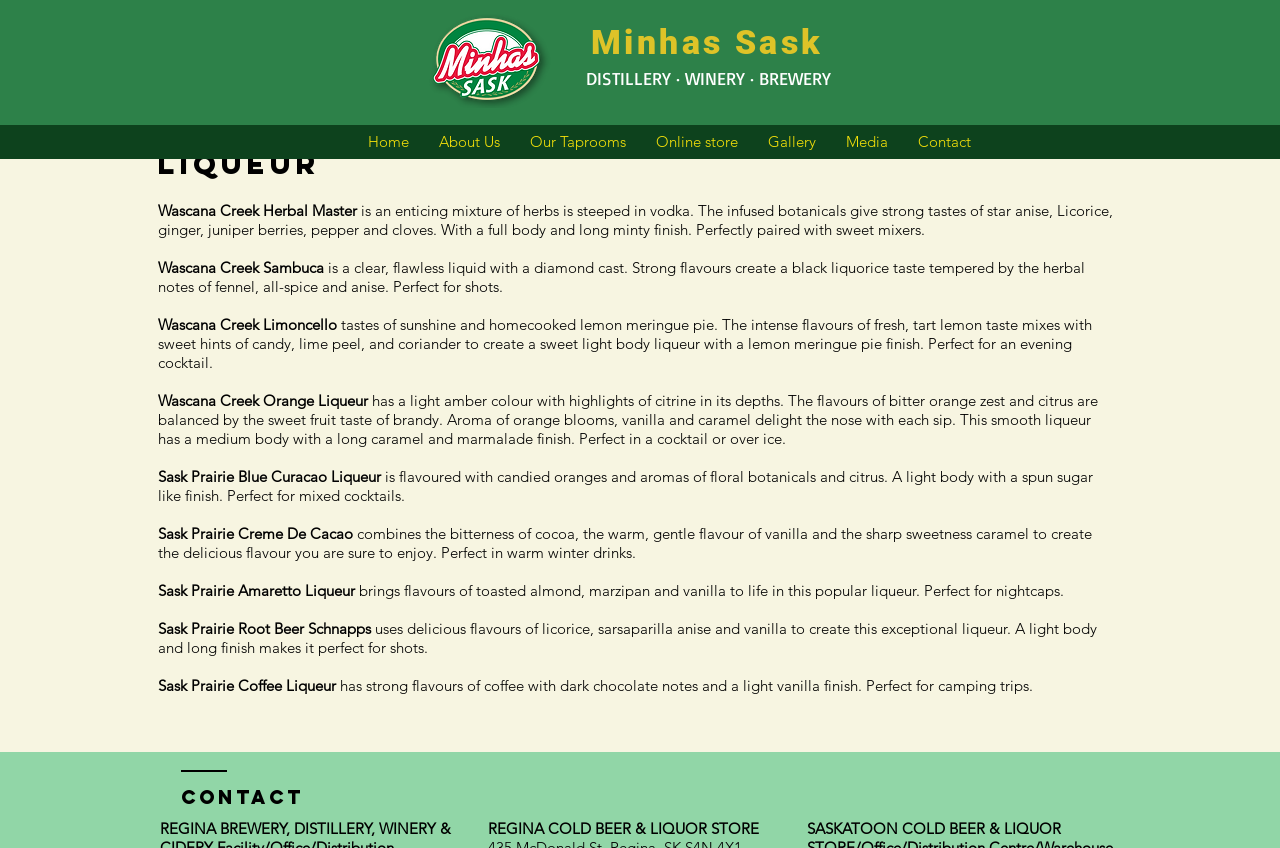Show the bounding box coordinates for the element that needs to be clicked to execute the following instruction: "Click the 'Home' link". Provide the coordinates in the form of four float numbers between 0 and 1, i.e., [left, top, right, bottom].

[0.276, 0.147, 0.331, 0.188]